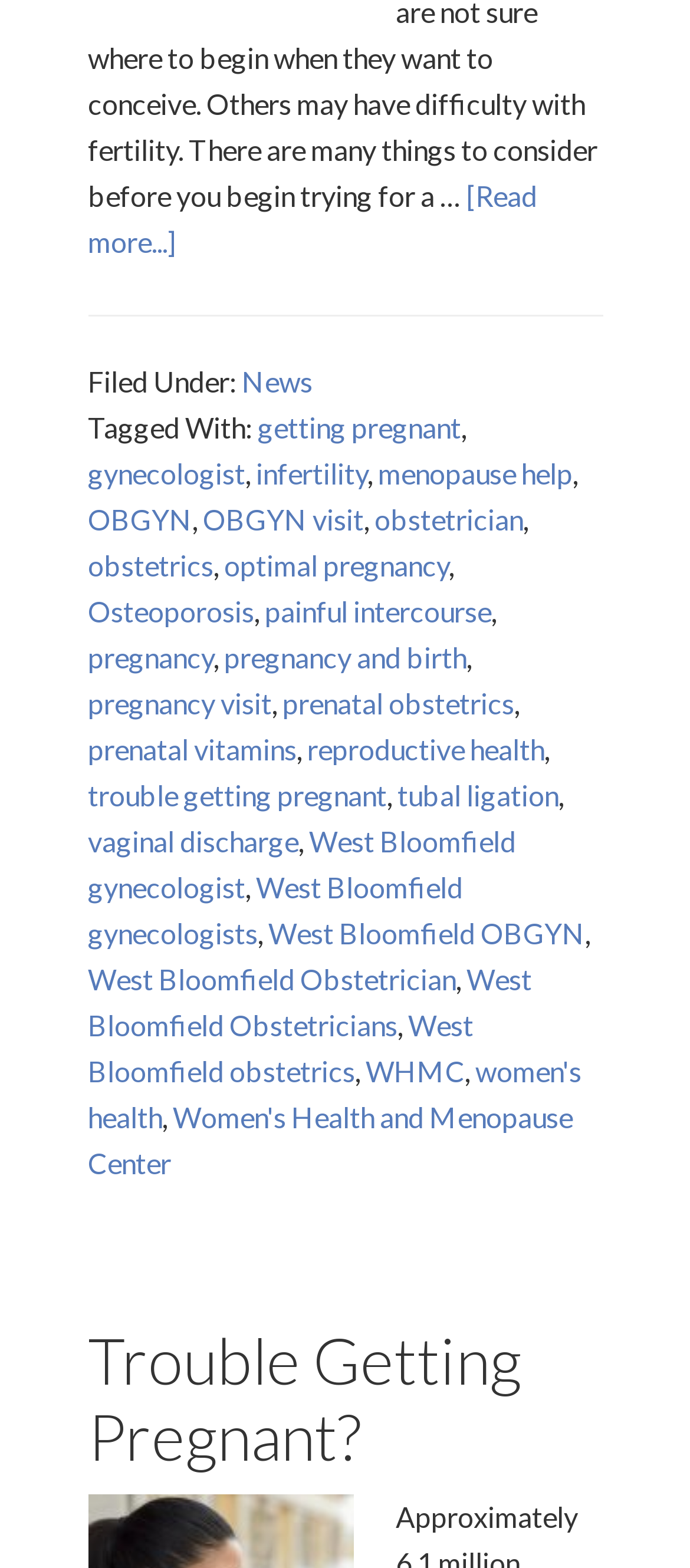Using the details in the image, give a detailed response to the question below:
What is the location mentioned in the footer?

In the footer section, there are several links related to West Bloomfield, including 'West Bloomfield gynecologist', 'West Bloomfield gynecologists', and 'West Bloomfield OBGYN', which suggests that the location mentioned is West Bloomfield.